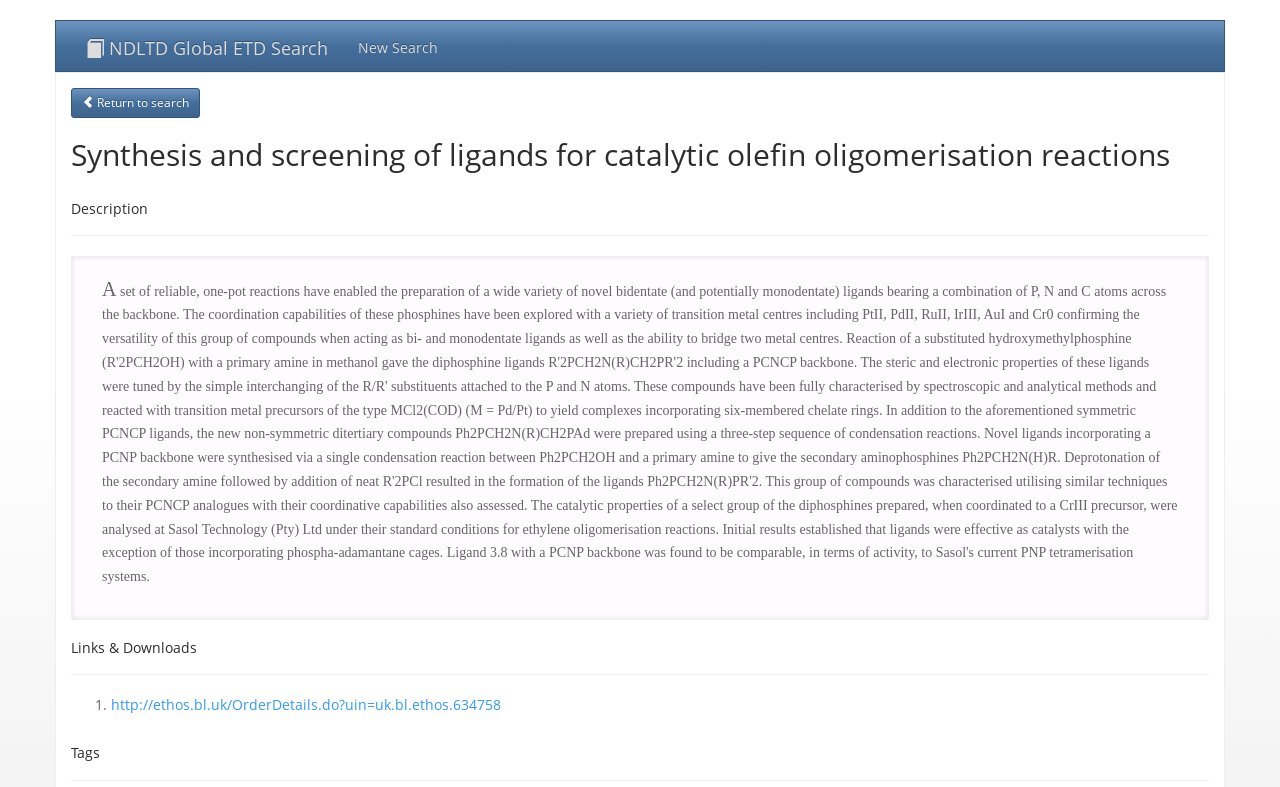Predict the bounding box of the UI element that fits this description: "繁體中文".

None